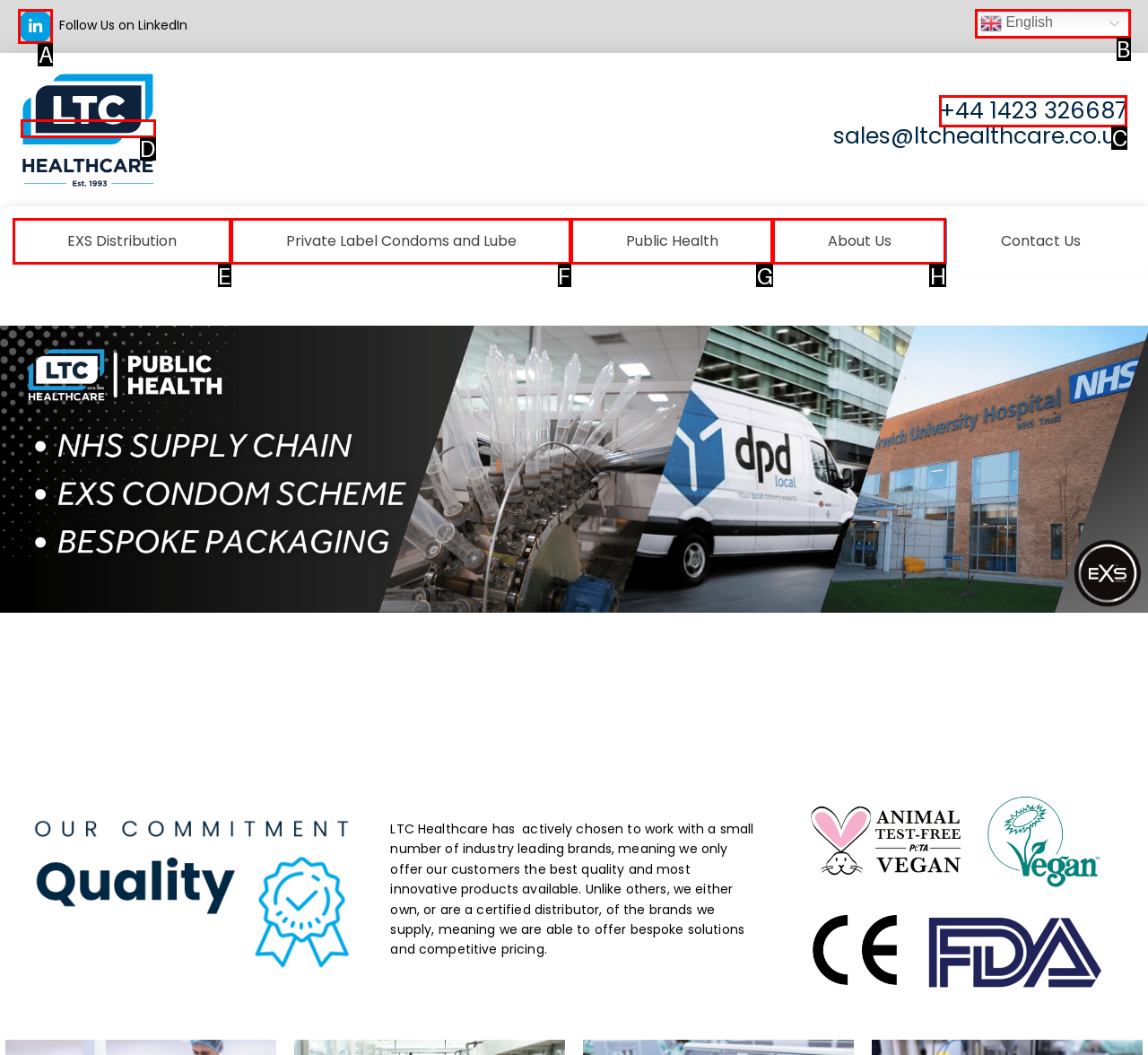Tell me which one HTML element best matches the description: Galaxy Watch
Answer with the option's letter from the given choices directly.

None